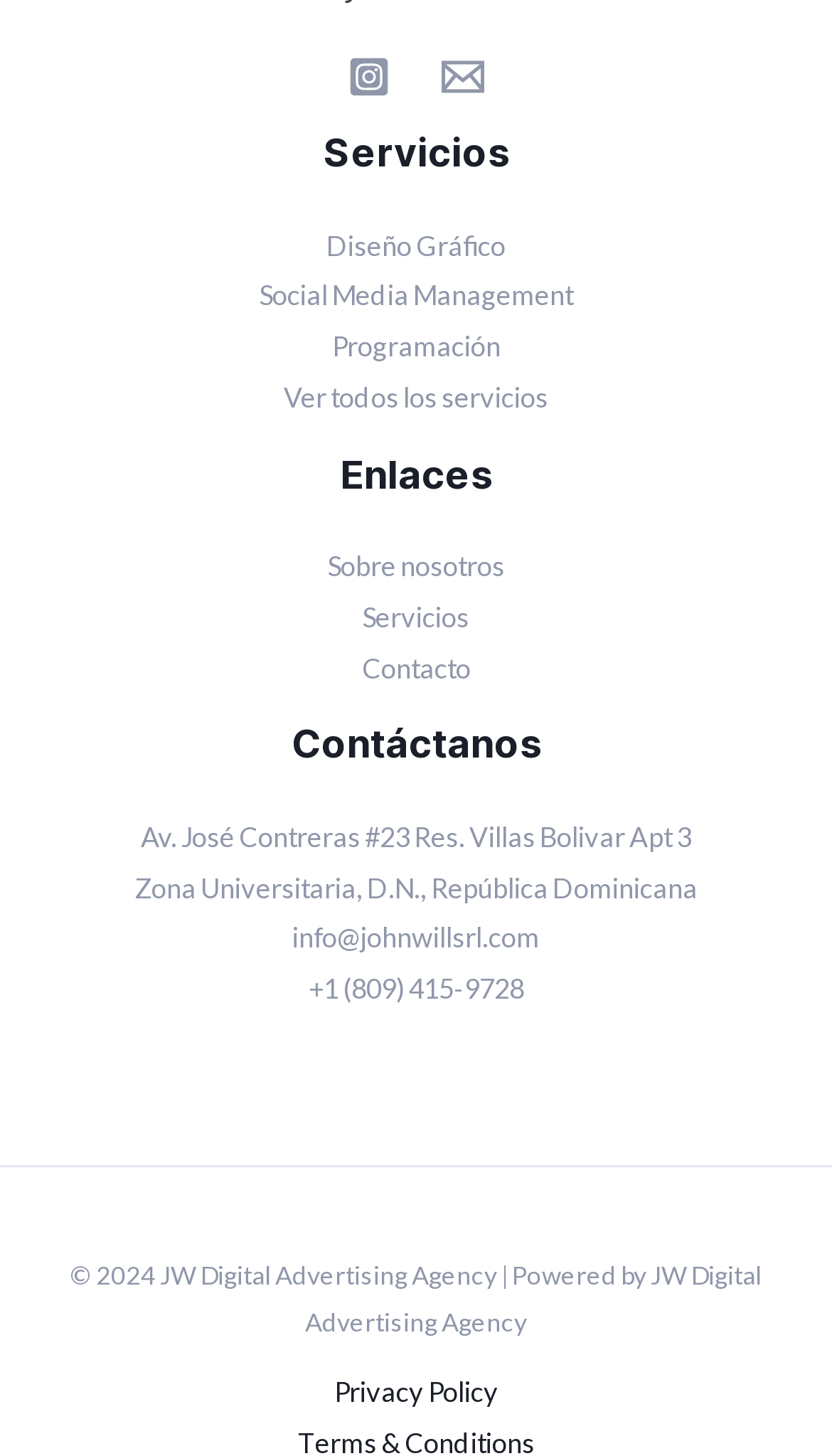Could you determine the bounding box coordinates of the clickable element to complete the instruction: "visit Instagram"? Provide the coordinates as four float numbers between 0 and 1, i.e., [left, top, right, bottom].

[0.418, 0.039, 0.469, 0.068]